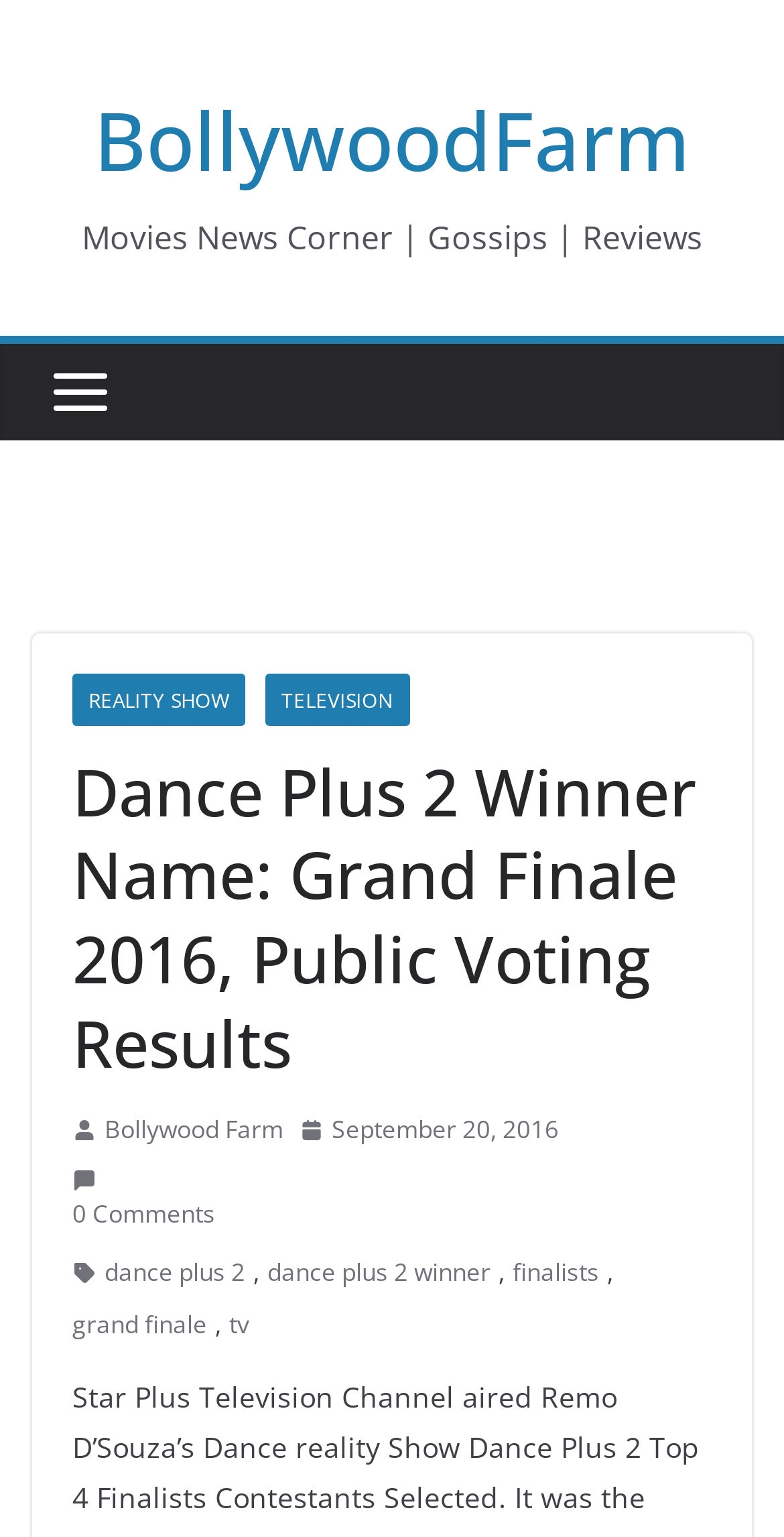How many comments are there on the article?
We need a detailed and meticulous answer to the question.

The link '0 Comments' is present on the page, which suggests that there are no comments on the article.